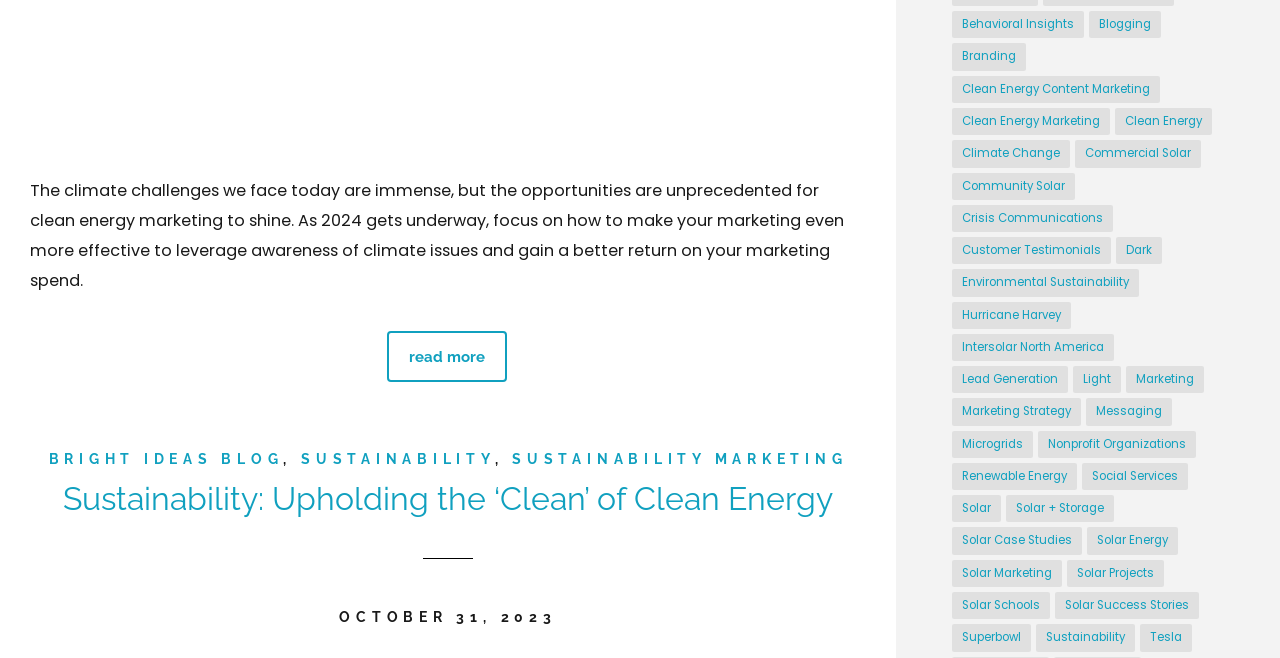Please look at the image and answer the question with a detailed explanation: What is the category of 'BRIGHT IDEAS BLOG'?

Based on the context and the word 'BLOG' in the link, I infer that 'BRIGHT IDEAS BLOG' is a category of blog posts.